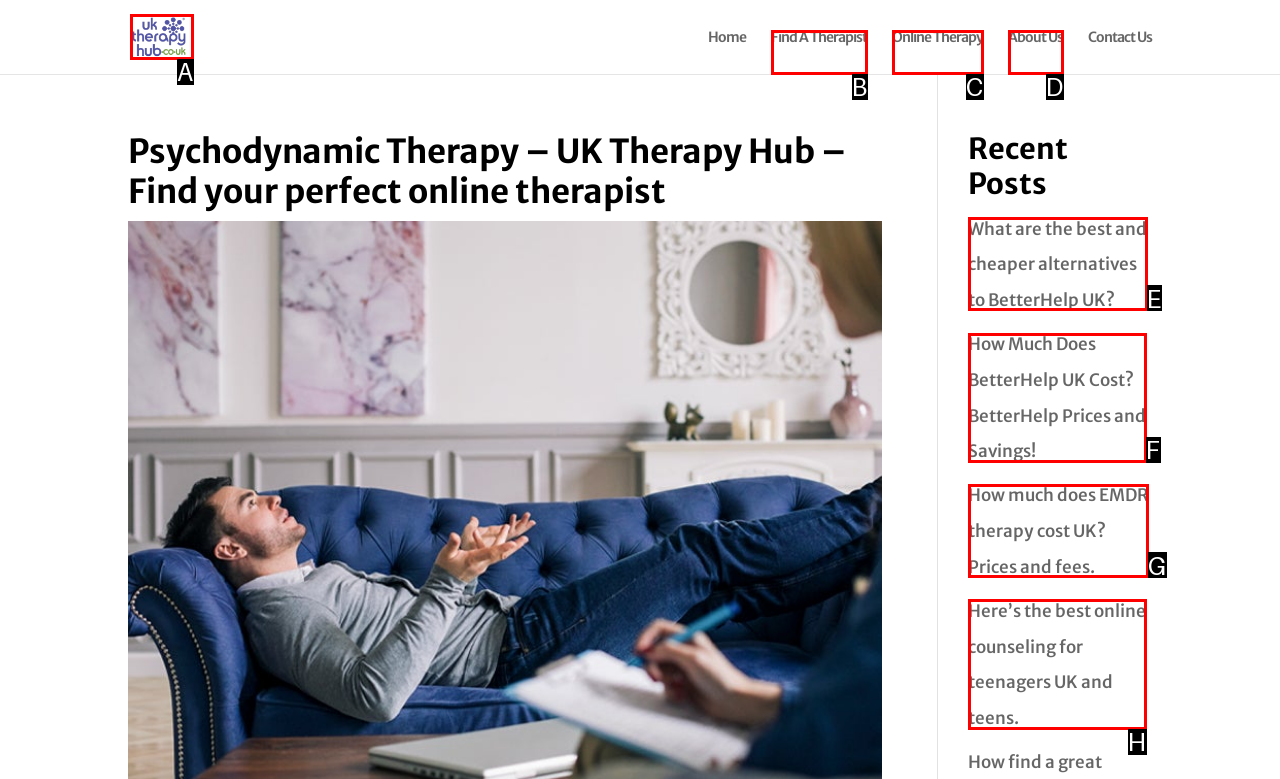To achieve the task: Click on the UK Therapy Hub logo, which HTML element do you need to click?
Respond with the letter of the correct option from the given choices.

A